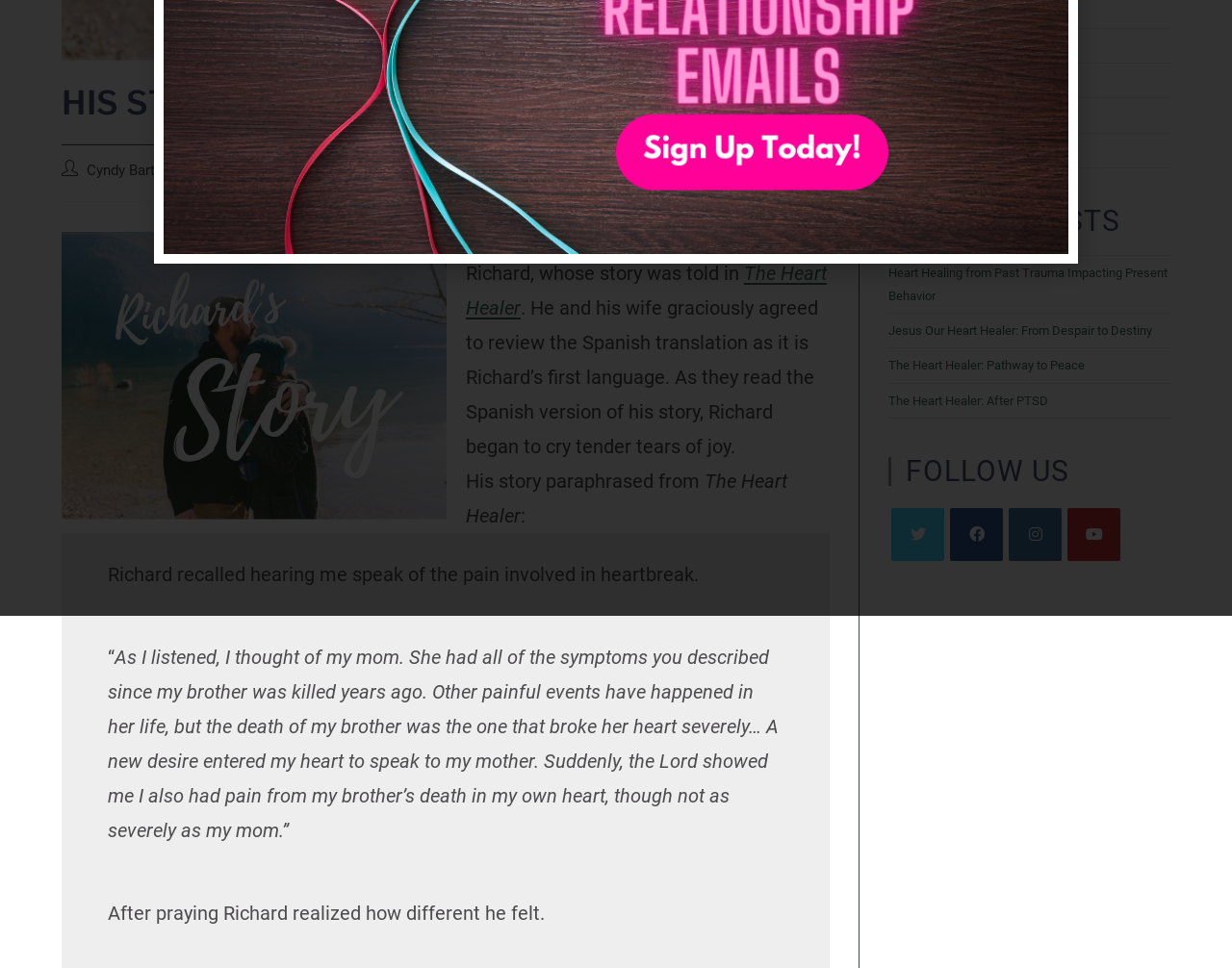Give the bounding box coordinates for the element described by: "Vertical Hearts".

[0.721, 0.148, 0.787, 0.163]